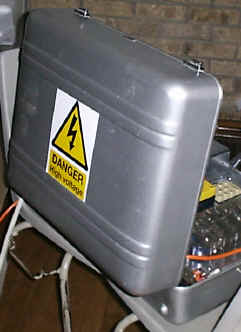Please provide a comprehensive response to the question based on the details in the image: What is the purpose of the warning label?

The warning label on the metallic enclosure serves as a crucial safety precaution, alerting individuals to the potential hazards associated with the device, specifically the high voltage, and emphasizing the importance of electrical safety in environments where high voltage is present.